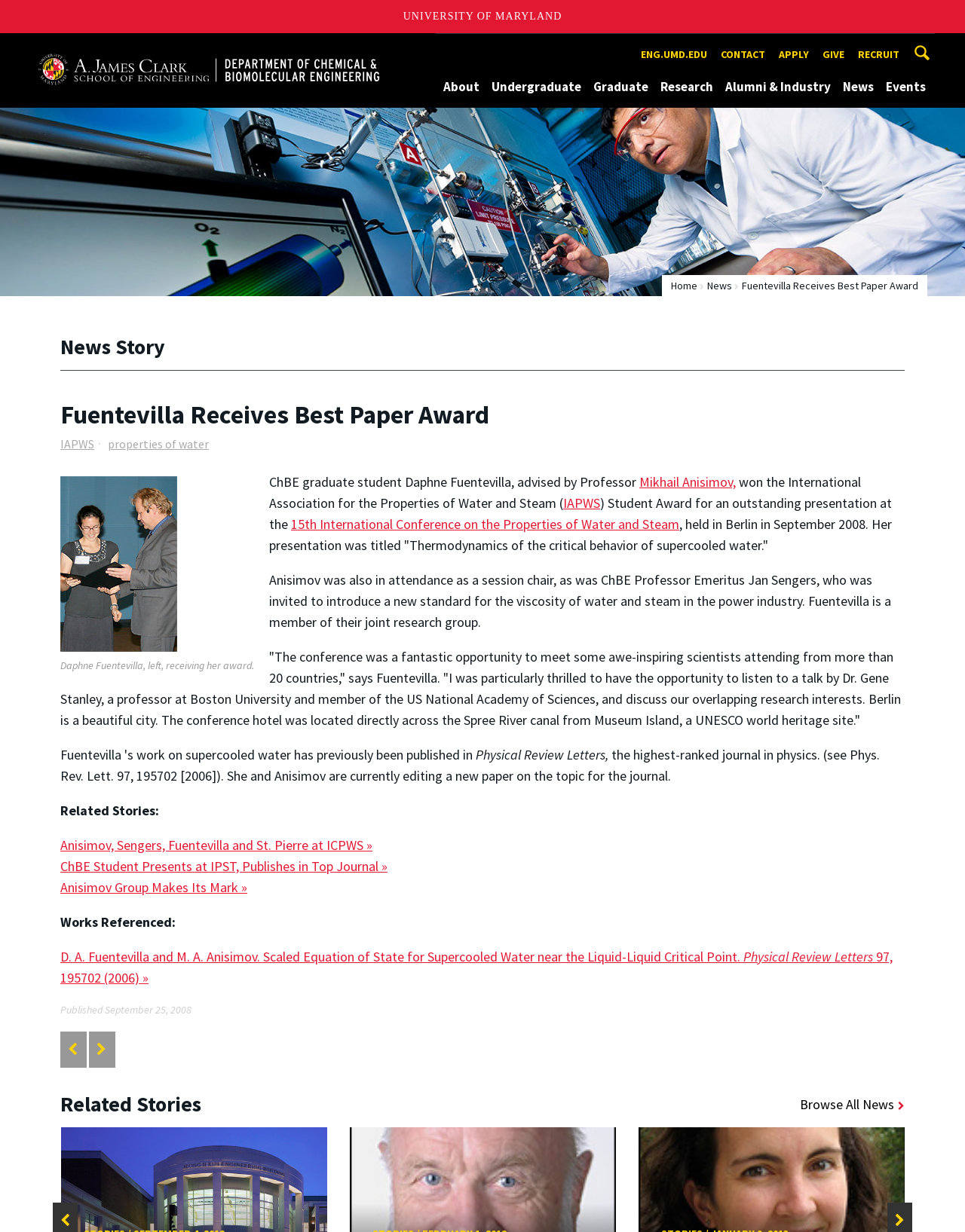Where was the 15th International Conference on the Properties of Water and Steam held?
Please give a detailed answer to the question using the information shown in the image.

The answer can be found in the paragraph that starts with 'ChBE graduate student Daphne Fuentevilla, advised by Professor...' where it is mentioned that the conference was held in Berlin in September 2008.